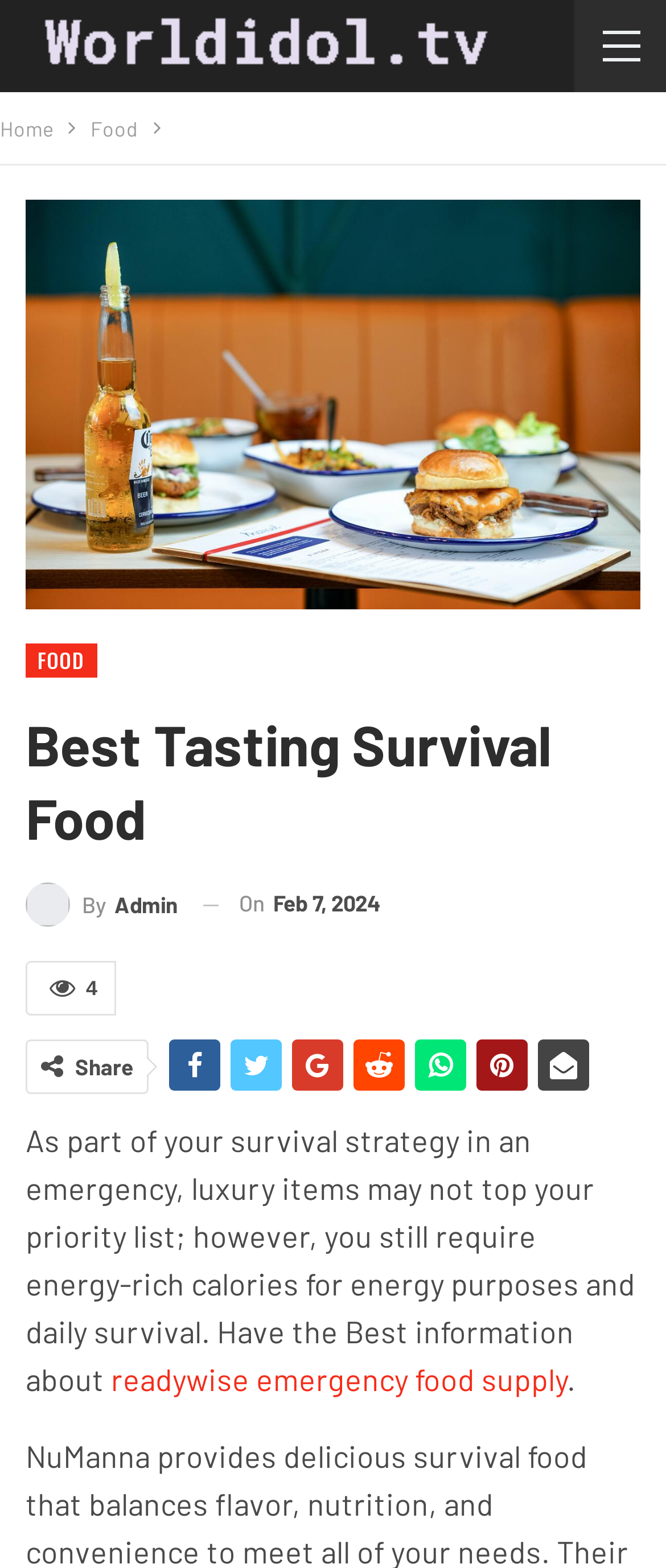Please provide the bounding box coordinates for the UI element as described: "Wix.com". The coordinates must be four floats between 0 and 1, represented as [left, top, right, bottom].

None